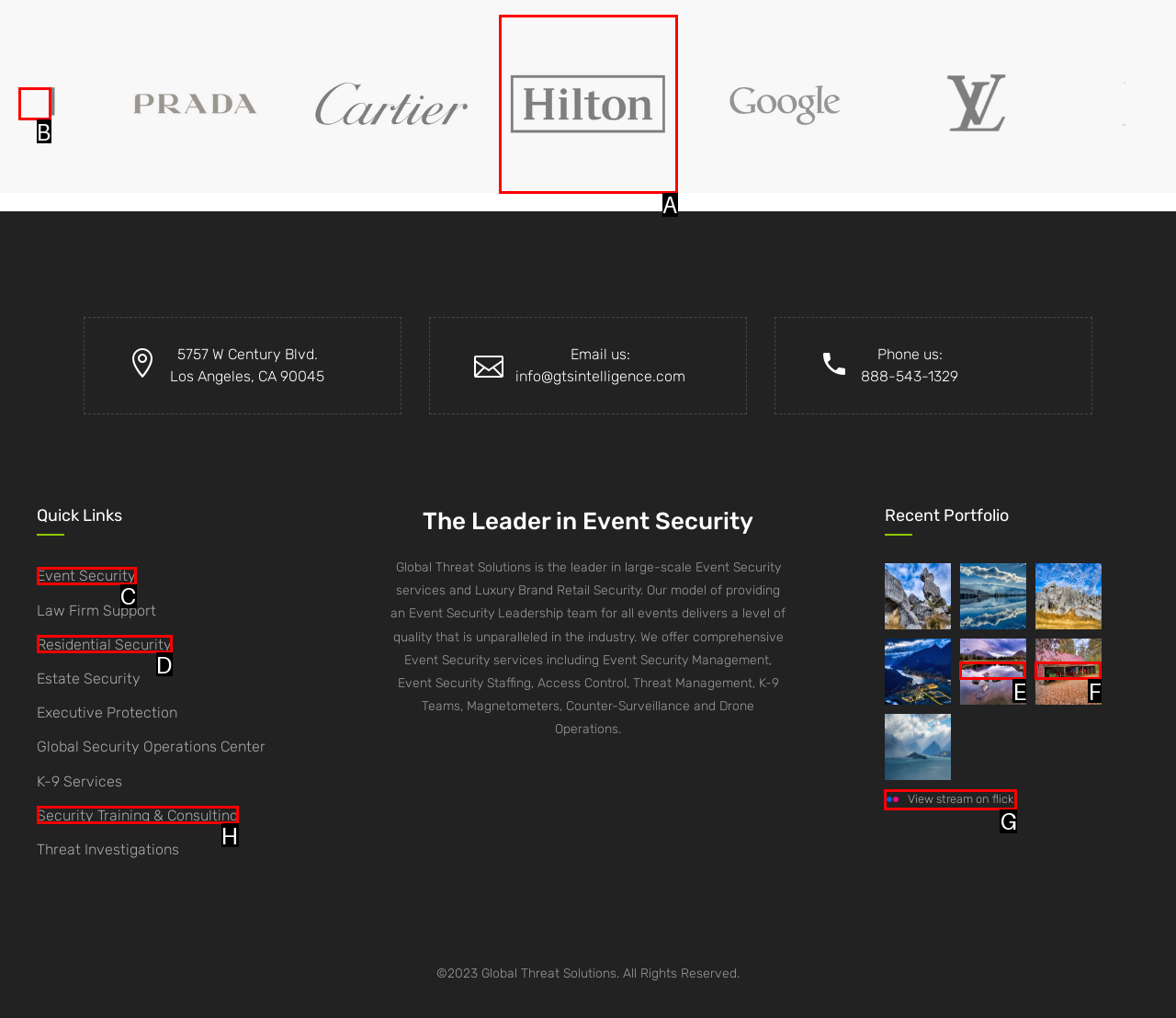Which HTML element matches the description: Residential Security the best? Answer directly with the letter of the chosen option.

D